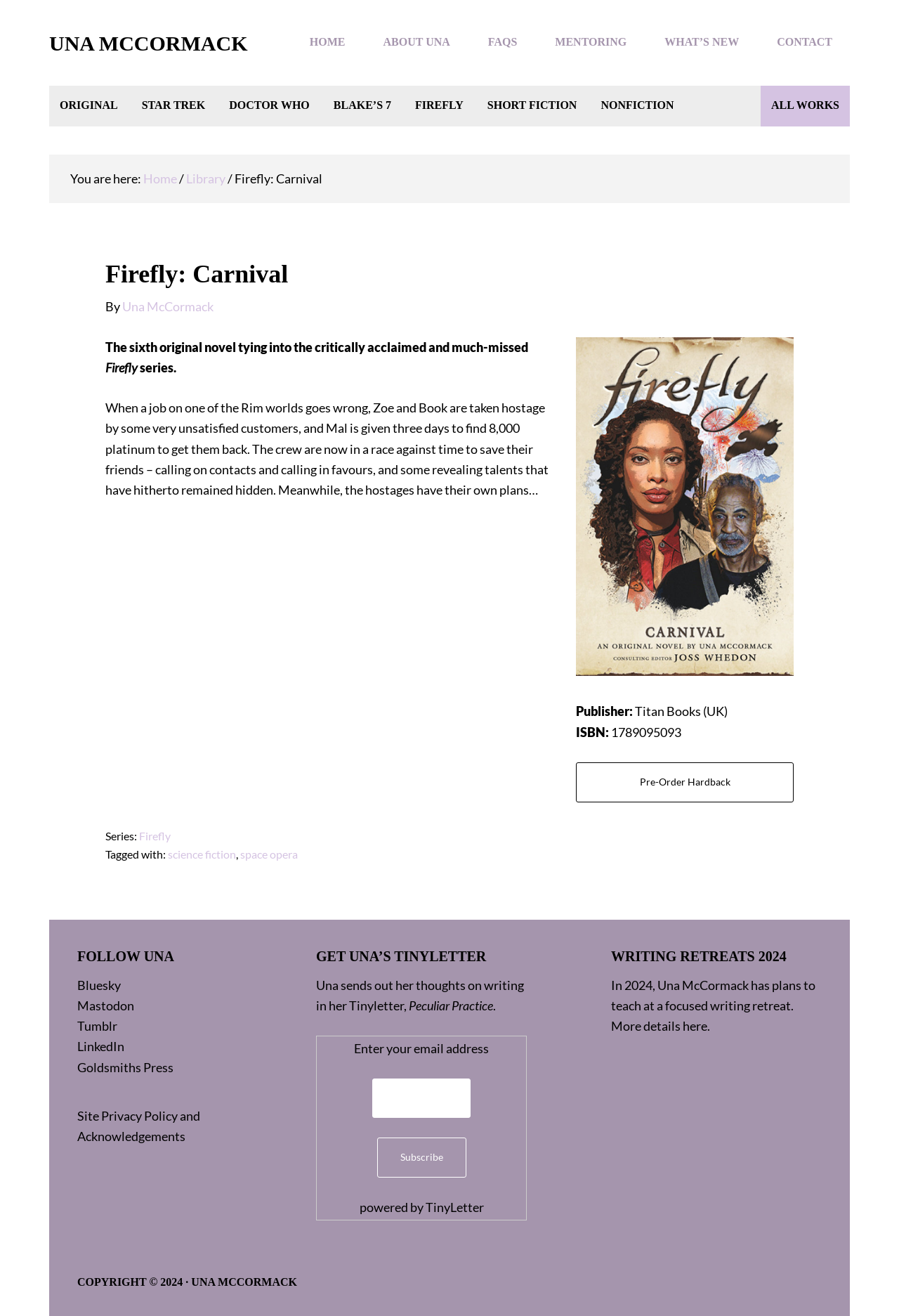Locate the coordinates of the bounding box for the clickable region that fulfills this instruction: "Pre-order the hardback book".

[0.641, 0.579, 0.883, 0.609]